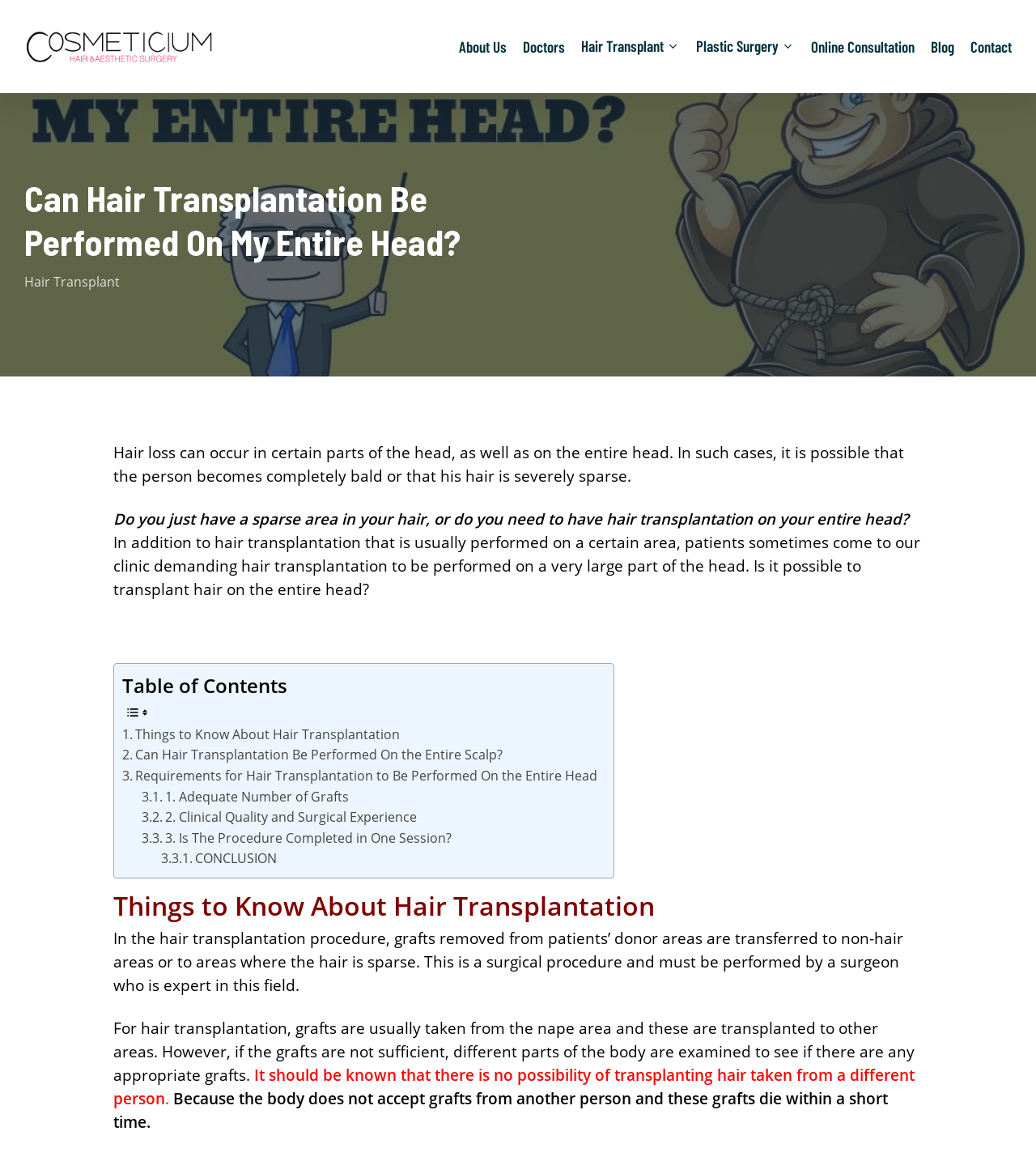What is required for hair transplantation on the entire head?
Answer the question with a thorough and detailed explanation.

According to the webpage, one of the requirements for hair transplantation to be performed on the entire head is an adequate number of grafts. This is mentioned in the section 'Requirements for Hair Transplantation to Be Performed On the Entire Head'.